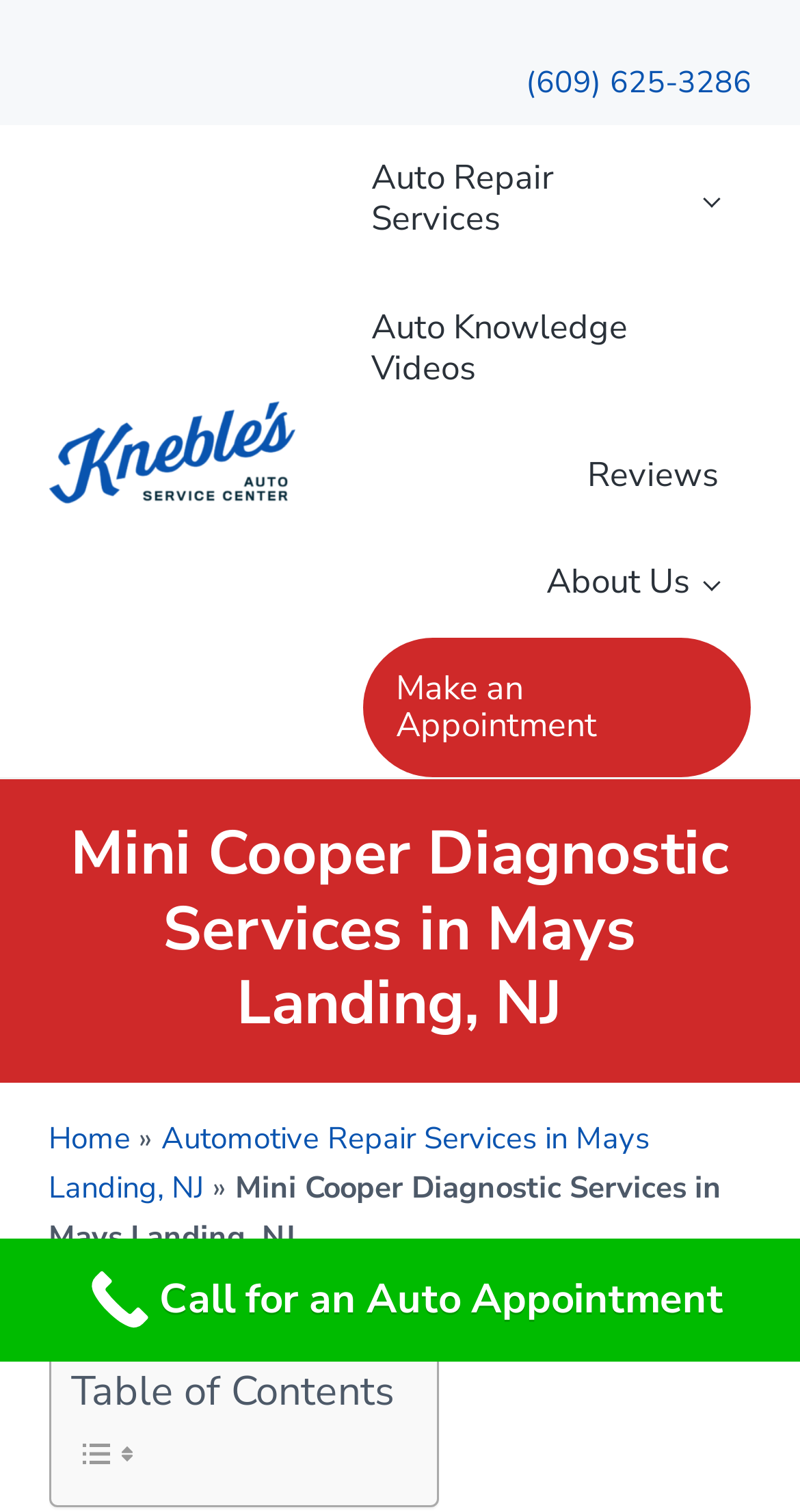Kindly determine the bounding box coordinates for the area that needs to be clicked to execute this instruction: "Toggle the menu".

None